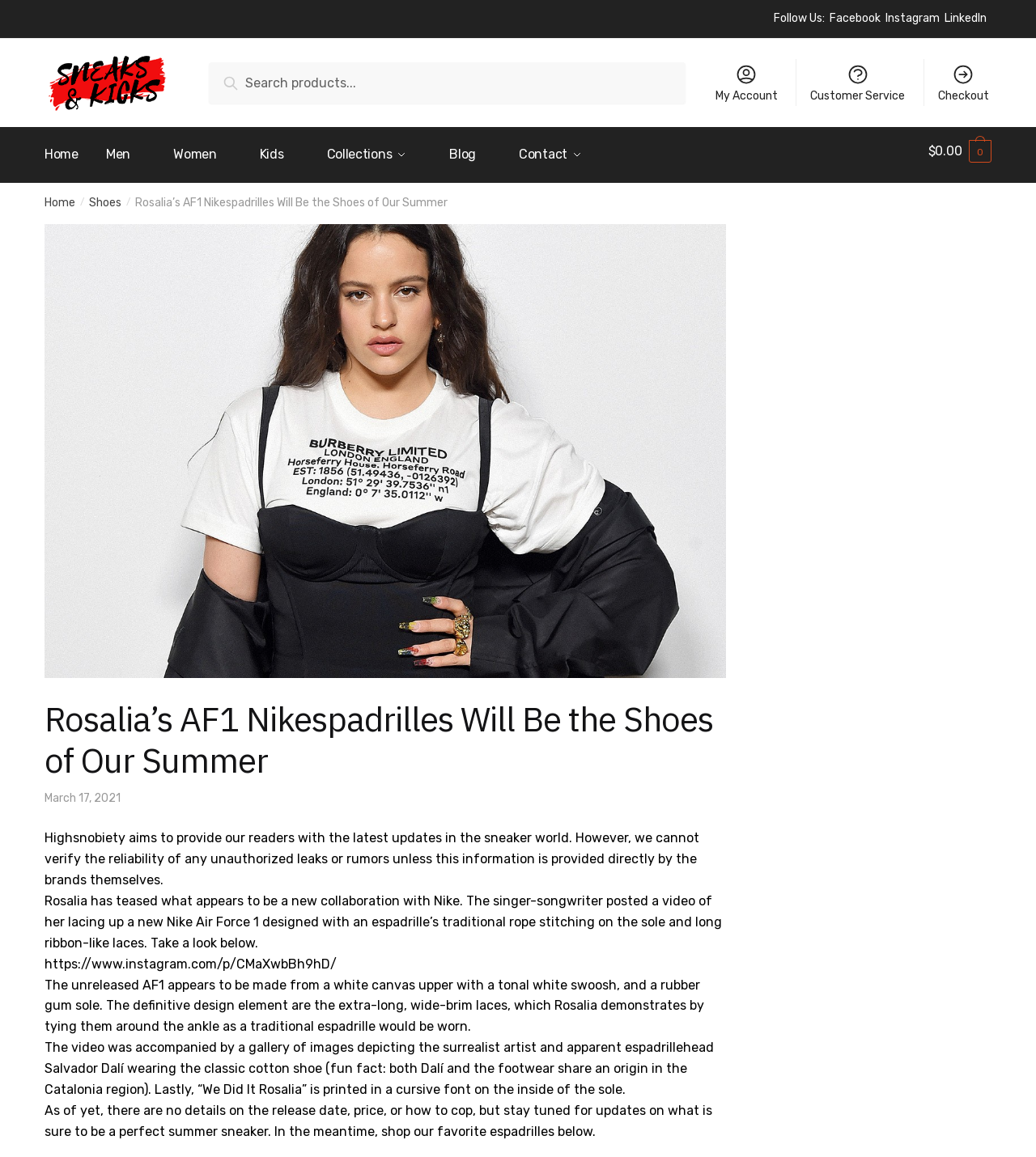Specify the bounding box coordinates of the area to click in order to follow the given instruction: "Read the blog."

[0.43, 0.11, 0.493, 0.151]